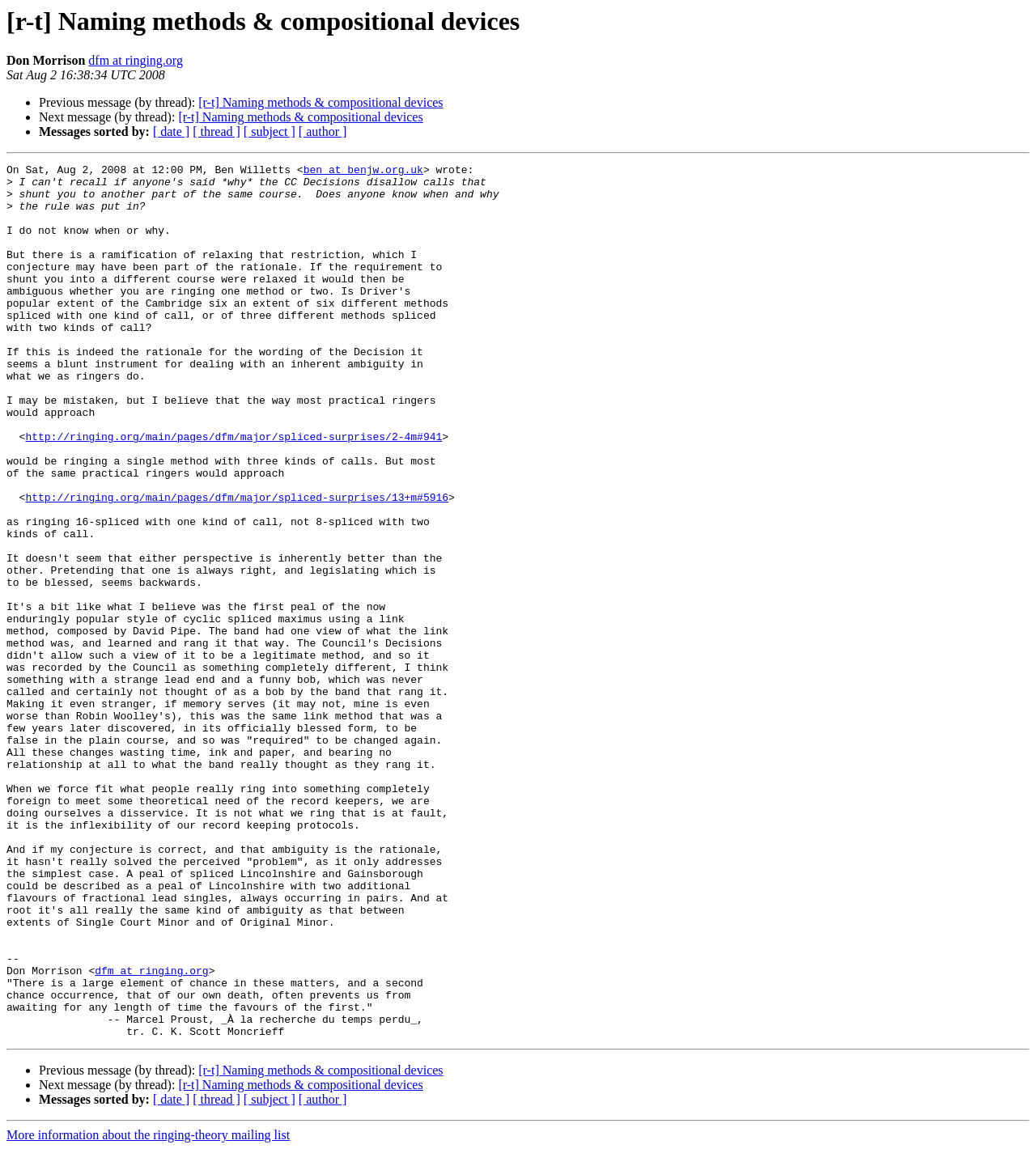Predict the bounding box coordinates of the area that should be clicked to accomplish the following instruction: "View more information about the ringing-theory mailing list". The bounding box coordinates should consist of four float numbers between 0 and 1, i.e., [left, top, right, bottom].

[0.006, 0.982, 0.28, 0.994]